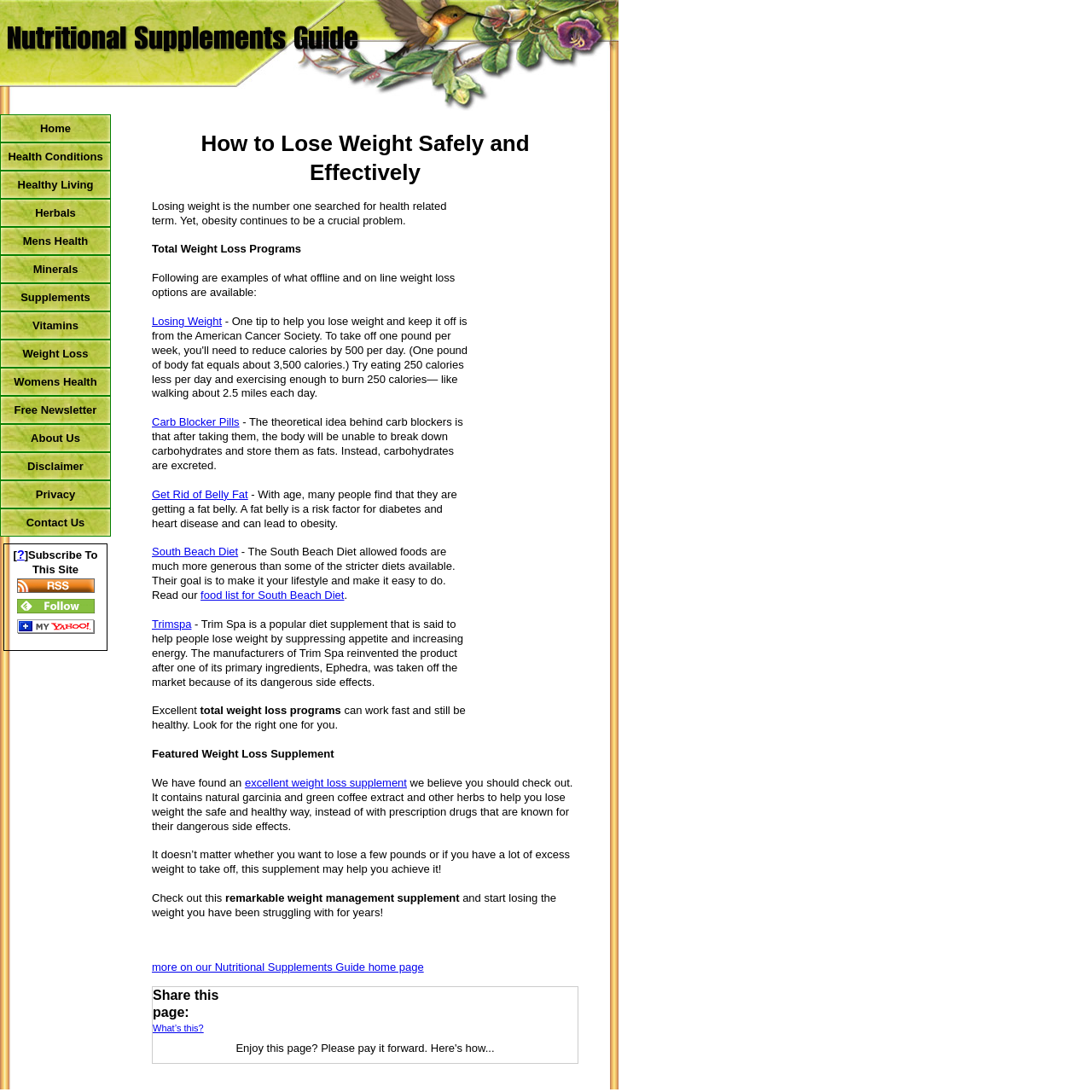Summarize the webpage with intricate details.

This webpage is focused on weight loss, with a heading that reads "How to Lose Weight Safely and Effectively" at the top. Below the heading, there is a table with an advertisement on the right side. 

On the left side, there is a section of text that discusses the importance of weight loss, followed by a list of various weight loss programs and options, including "Losing Weight", "Carb Blocker Pills", "Get Rid of Belly Fat", "South Beach Diet", and "Trimspa". Each of these options has a brief description or explanation below it.

Further down the page, there is a section highlighting a featured weight loss supplement, which is described as a natural and healthy way to lose weight. There are also links to more information about this supplement and a call to action to check it out.

At the very top of the page, there is a navigation menu with links to various health-related topics, including "Health Conditions", "Healthy Living", "Herbals", and "Weight Loss". There are also links to "About Us", "Disclaimer", "Privacy", and "Contact Us" at the bottom of the page.

On the bottom right side of the page, there is a section with links to subscribe to the site's RSS feed, follow it on Feedly, or add it to My Yahoo!. There are also images associated with each of these links.